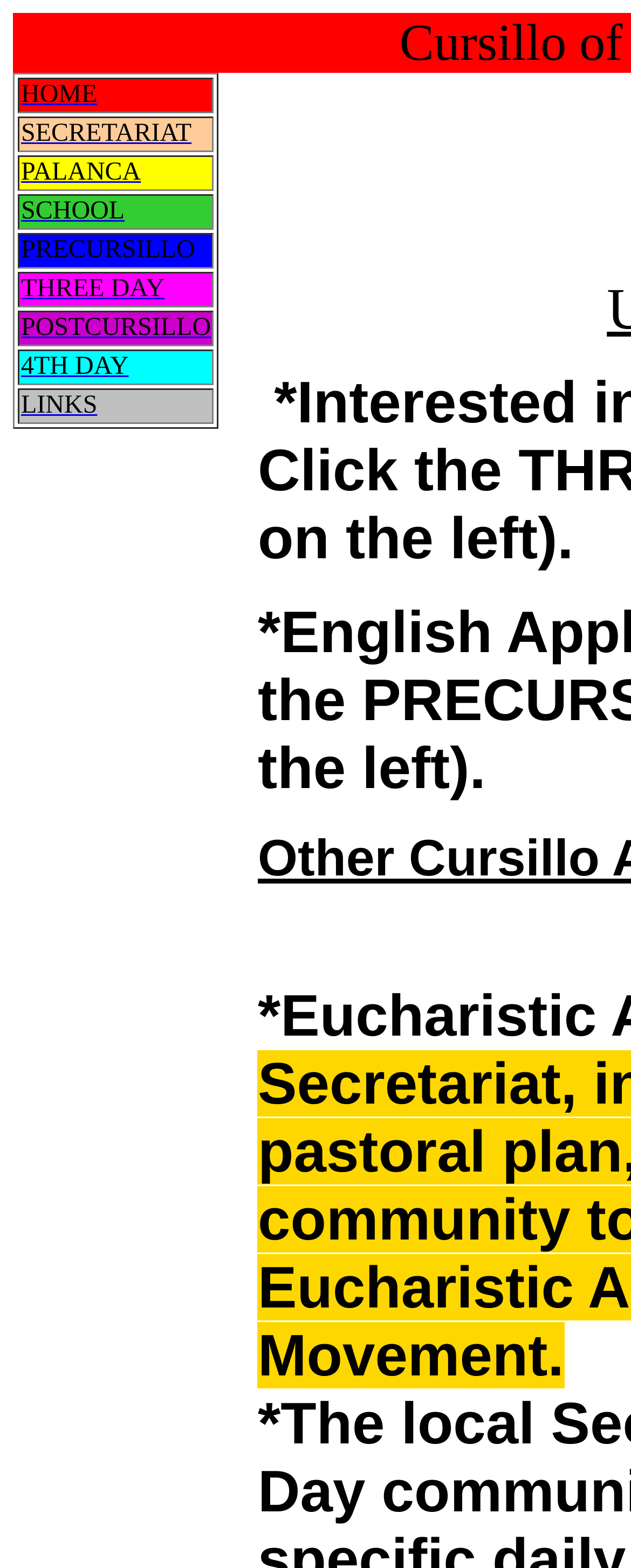Provide an in-depth caption for the contents of the webpage.

The webpage is the home page of the Catholic Cursillo of the Diocese of Owensboro. At the top, there is a table with 8 rows, each containing a grid cell with a link. The links are arranged vertically, with "HOME" at the top, followed by "SECRETARIAT", "PALANCA", "SCHOOL", "PRECURSILLO", "THREE DAY", "POSTCURSILLO", and "4TH DAY" in sequence. The last link is "LINKS", which is located at the bottom of the table. Each link is positioned to the right of the previous one, with a small gap in between. The entire table is centered on the page, with a significant amount of empty space on either side.